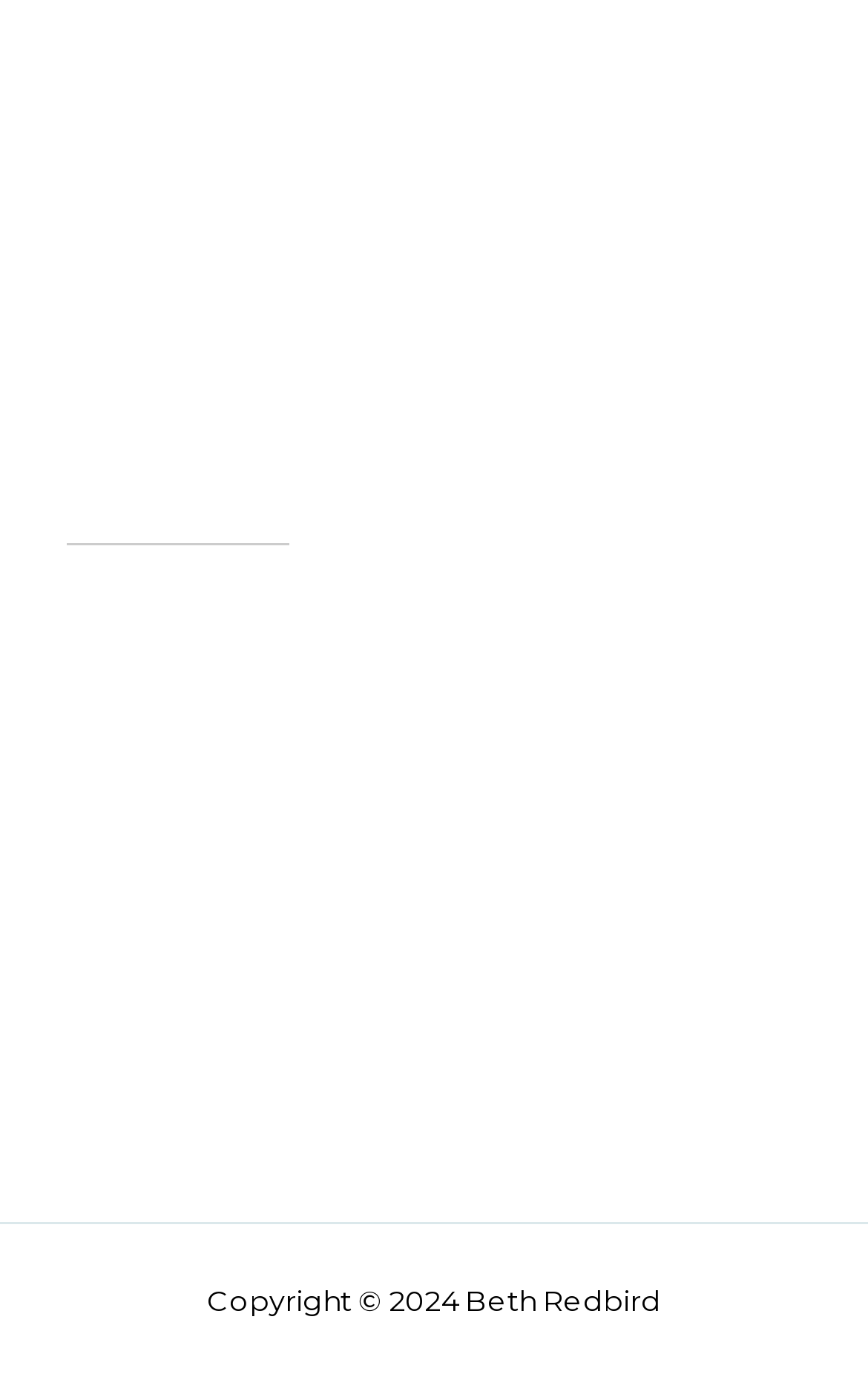What is the address of Northwestern University?
Could you give a comprehensive explanation in response to this question?

I found the address by looking at the 'contact' section in the footer, where it lists the department of sociology and Northwestern University. The address is provided in two separate lines, '1810 Chicago Avenue' and 'Evanston IL, 60208', which I combined to form the complete address.